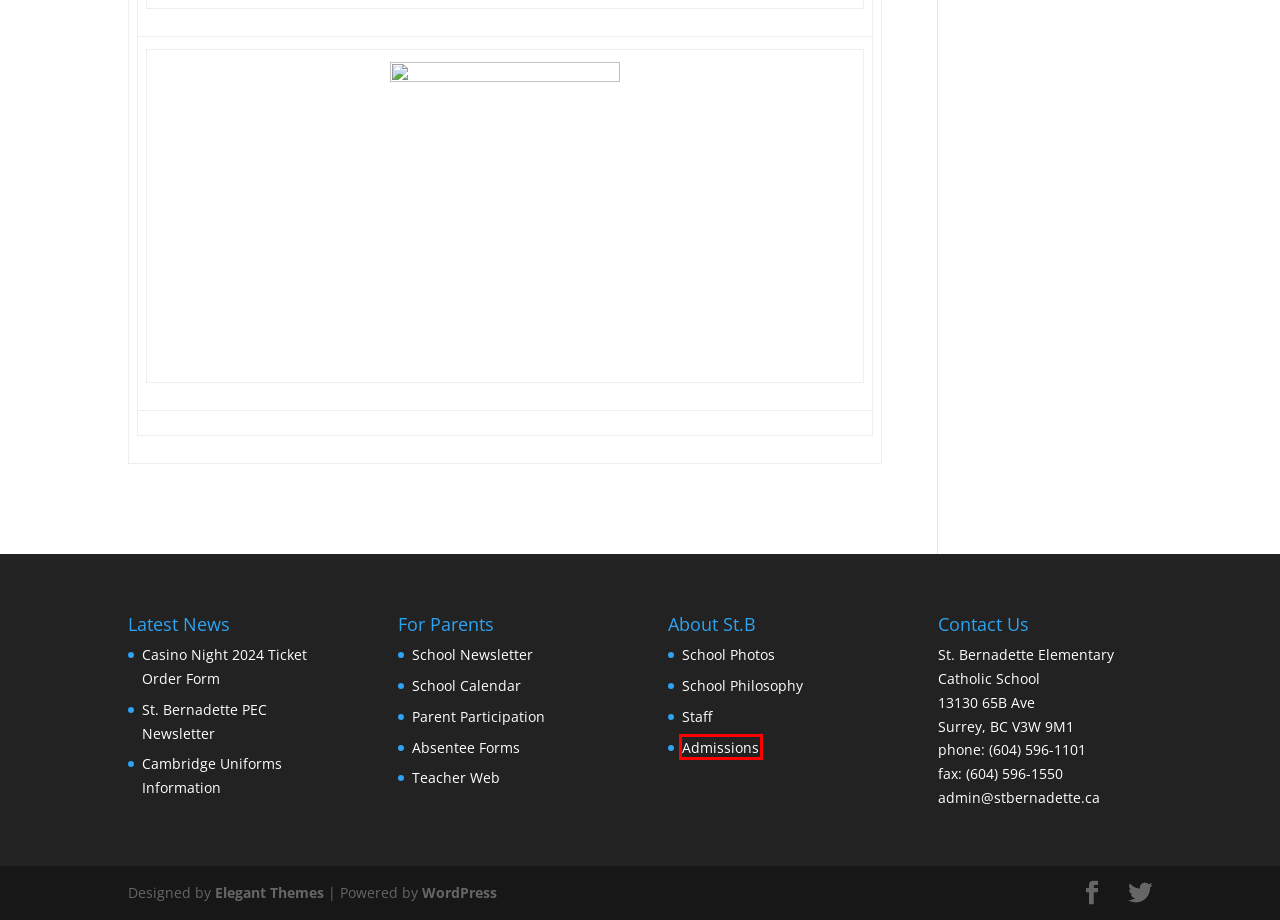Examine the screenshot of the webpage, noting the red bounding box around a UI element. Pick the webpage description that best matches the new page after the element in the red bounding box is clicked. Here are the candidates:
A. Cambridge Uniforms Information - St. Bernadette School
B. The Most Popular WordPress Themes In The World
C. School Photos Archives - St. Bernadette School
D. Blog Tool, Publishing Platform, and CMS – WordPress.org
E. School Newsletter Archives - St. Bernadette School
F. St. Bernadette PEC Newsletter - St. Bernadette School
G. Admissions - St. Bernadette School
H. Casino Night 2024 Ticket Order Form - St. Bernadette School

G